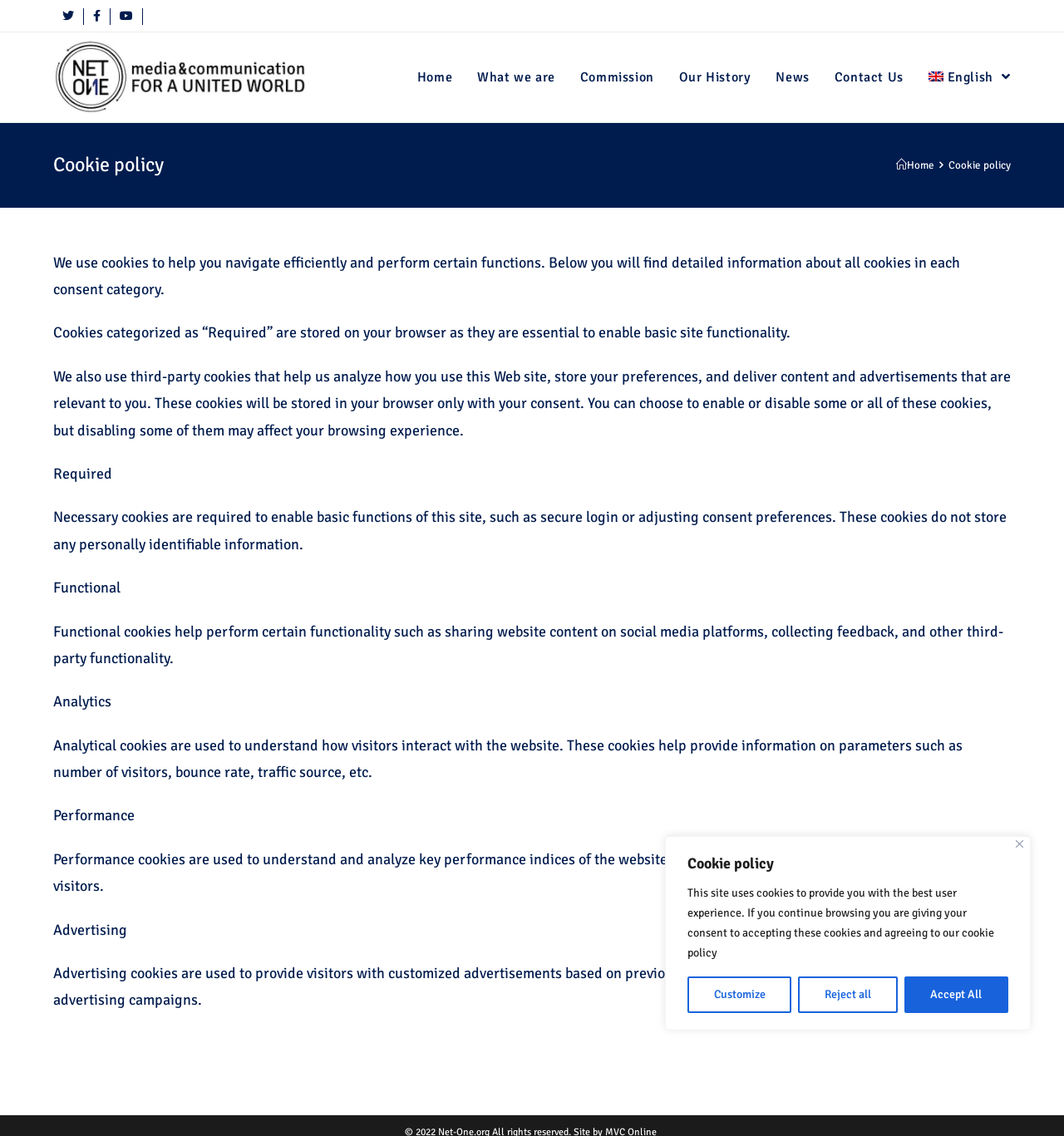What is the purpose of cookies on this website?
Please ensure your answer to the question is detailed and covers all necessary aspects.

Based on the webpage content, it is clear that cookies are used to help users navigate efficiently and perform certain functions. This is stated in the first paragraph of the webpage.